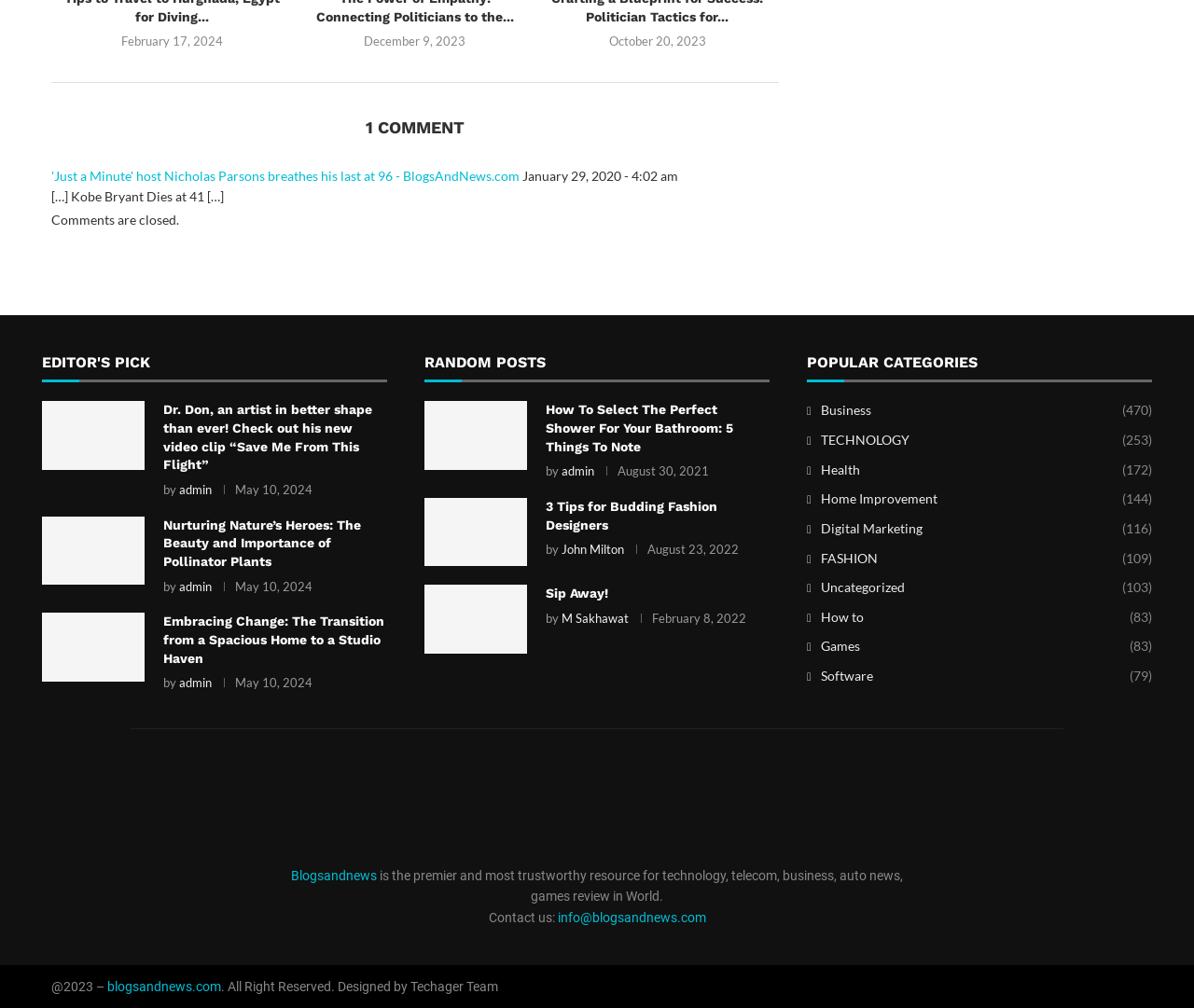Please find the bounding box coordinates of the element that needs to be clicked to perform the following instruction: "View the random post 'How To Select The Perfect Shower For Your Bathroom: 5 Things To Note'". The bounding box coordinates should be four float numbers between 0 and 1, represented as [left, top, right, bottom].

[0.355, 0.398, 0.441, 0.466]